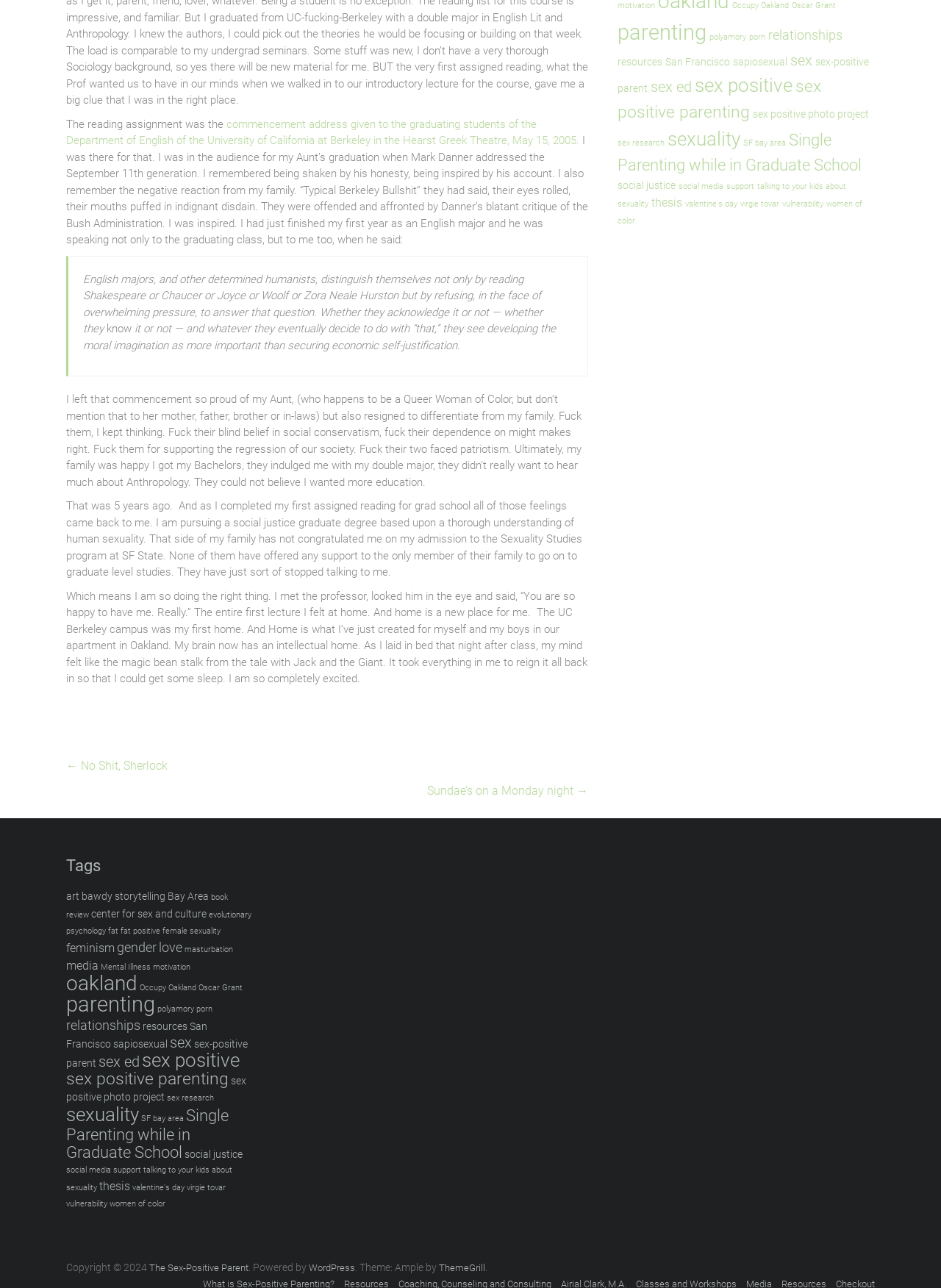Please find the bounding box coordinates for the clickable element needed to perform this instruction: "view the 'sex-positive parent' article".

[0.07, 0.806, 0.263, 0.83]